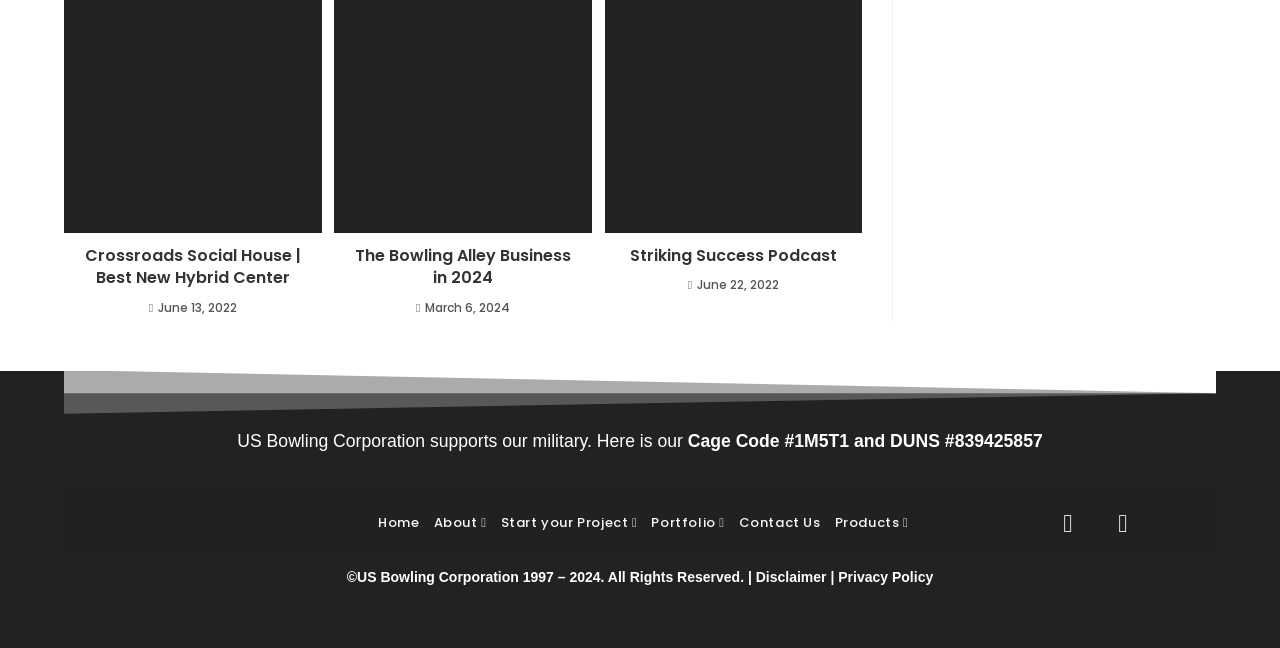Find the bounding box coordinates of the clickable area required to complete the following action: "Visit The Bowling Alley Business in 2024 page".

[0.271, 0.378, 0.453, 0.447]